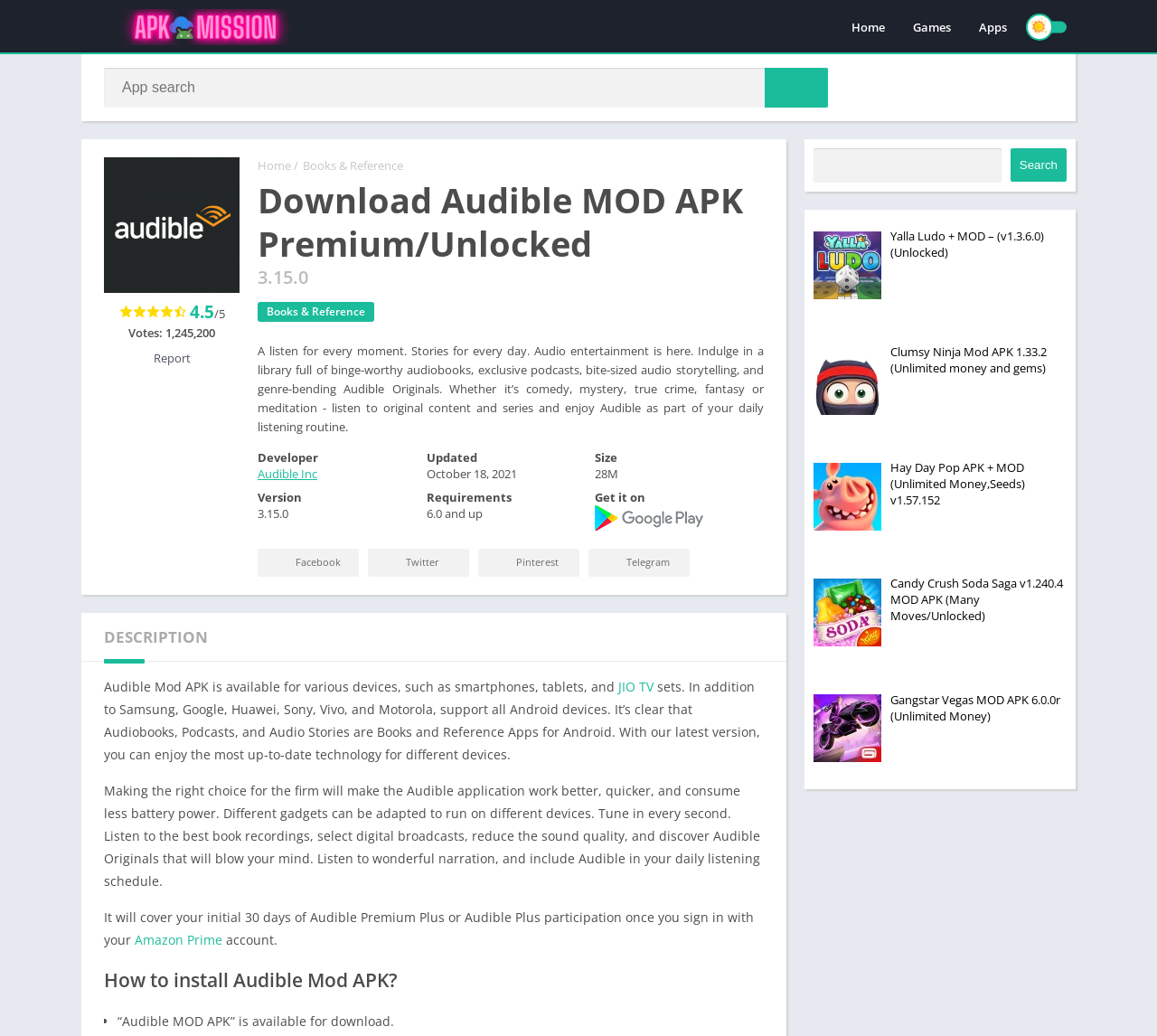Answer the question in a single word or phrase:
What is the purpose of the app?

Audio entertainment